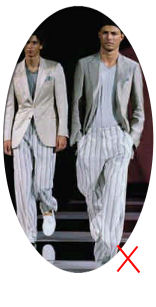Please study the image and answer the question comprehensively:
What is the likely context of the image?

The image features a runway setting, with the models walking down a catwalk, and the sleek presentation suggests a high-fashion context. This, combined with the modern and stylish outfits, suggests that the image is likely from a runway show or fashion event.